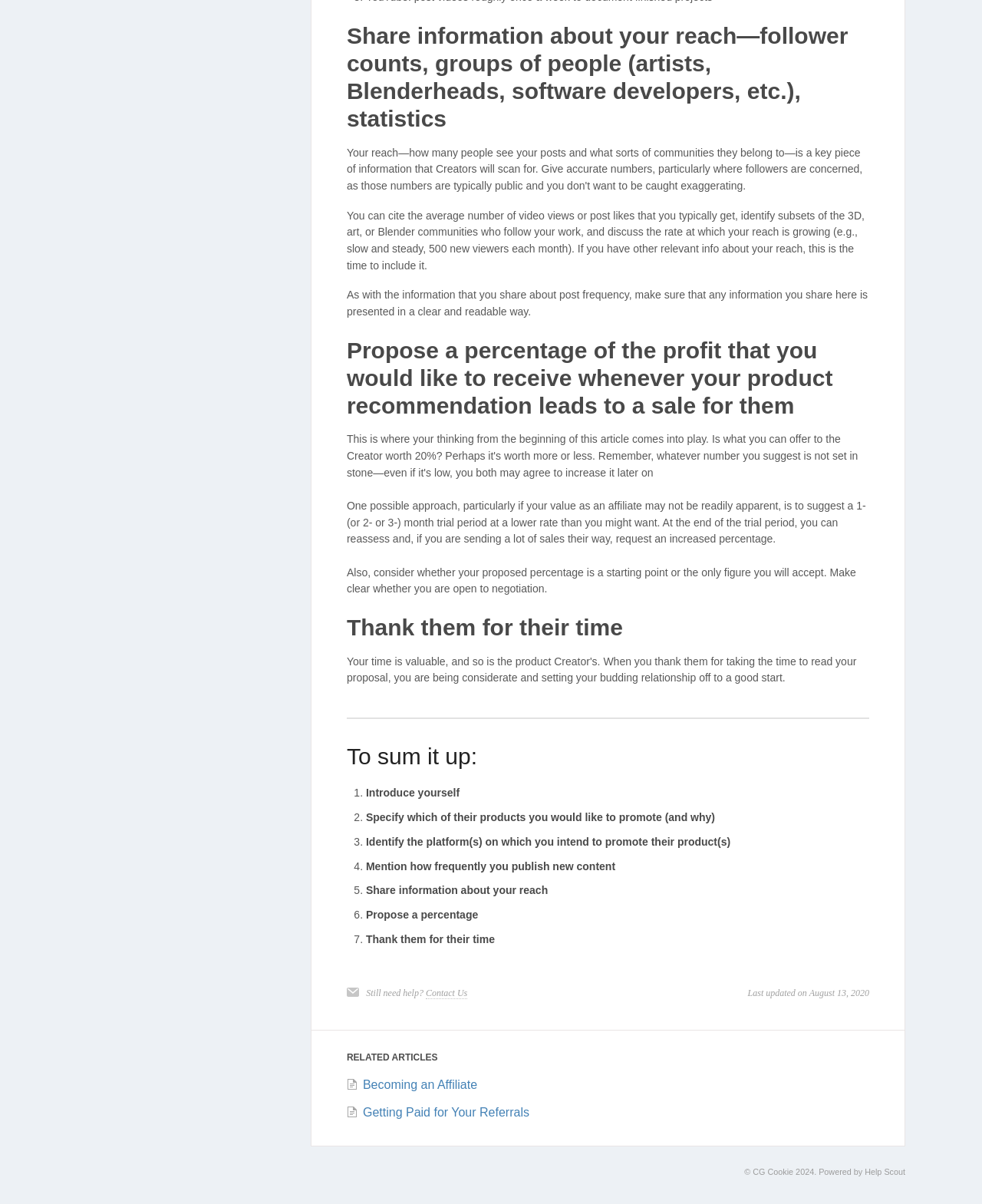Provide a thorough and detailed response to the question by examining the image: 
What is the purpose of the 'RELATED ARTICLES' section?

The 'RELATED ARTICLES' section appears to provide additional resources or further reading on topics related to becoming an affiliate, such as 'Becoming an Affiliate' and 'Getting Paid for Your Referrals'.